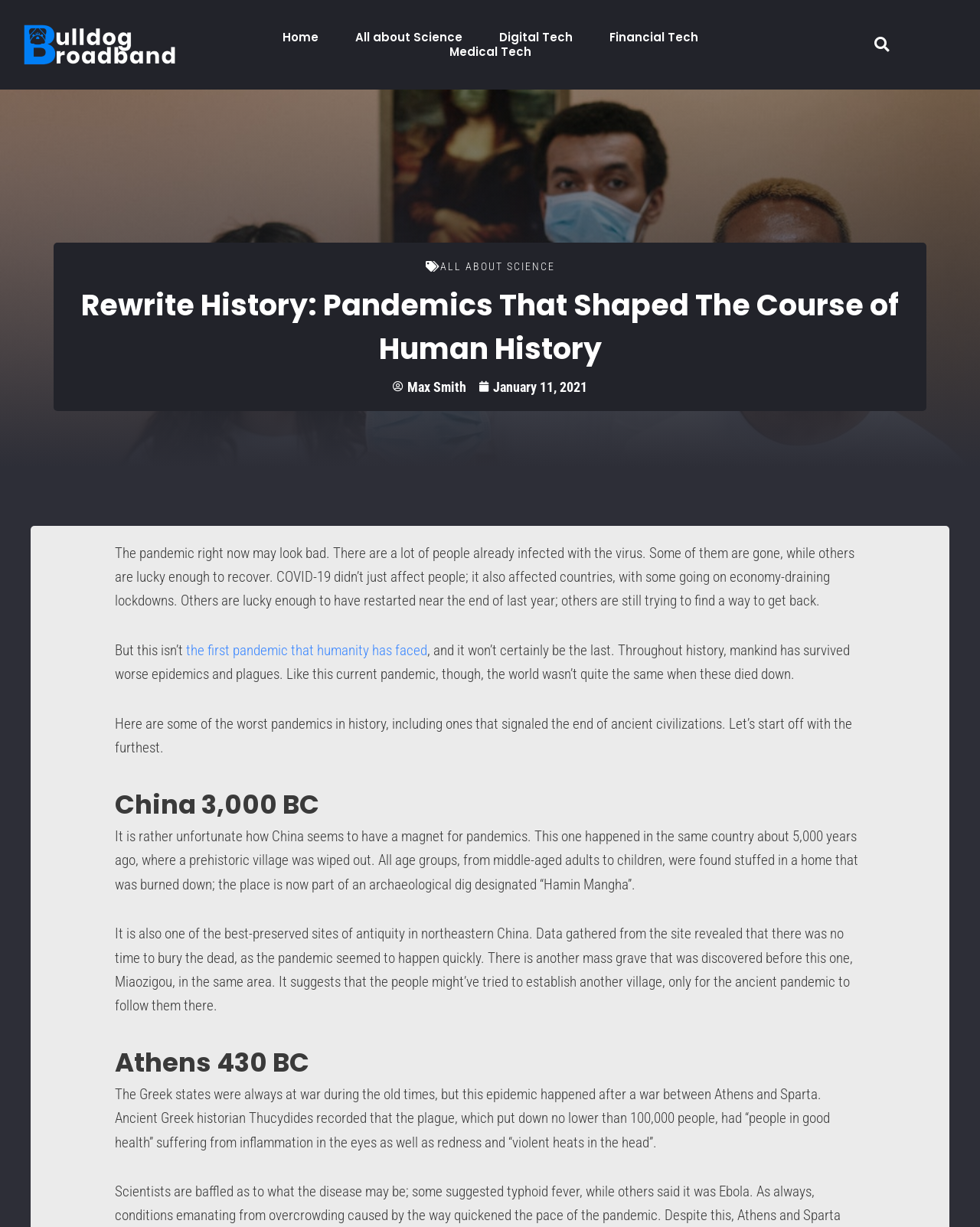Determine the coordinates of the bounding box for the clickable area needed to execute this instruction: "Search for something".

[0.886, 0.025, 0.913, 0.047]